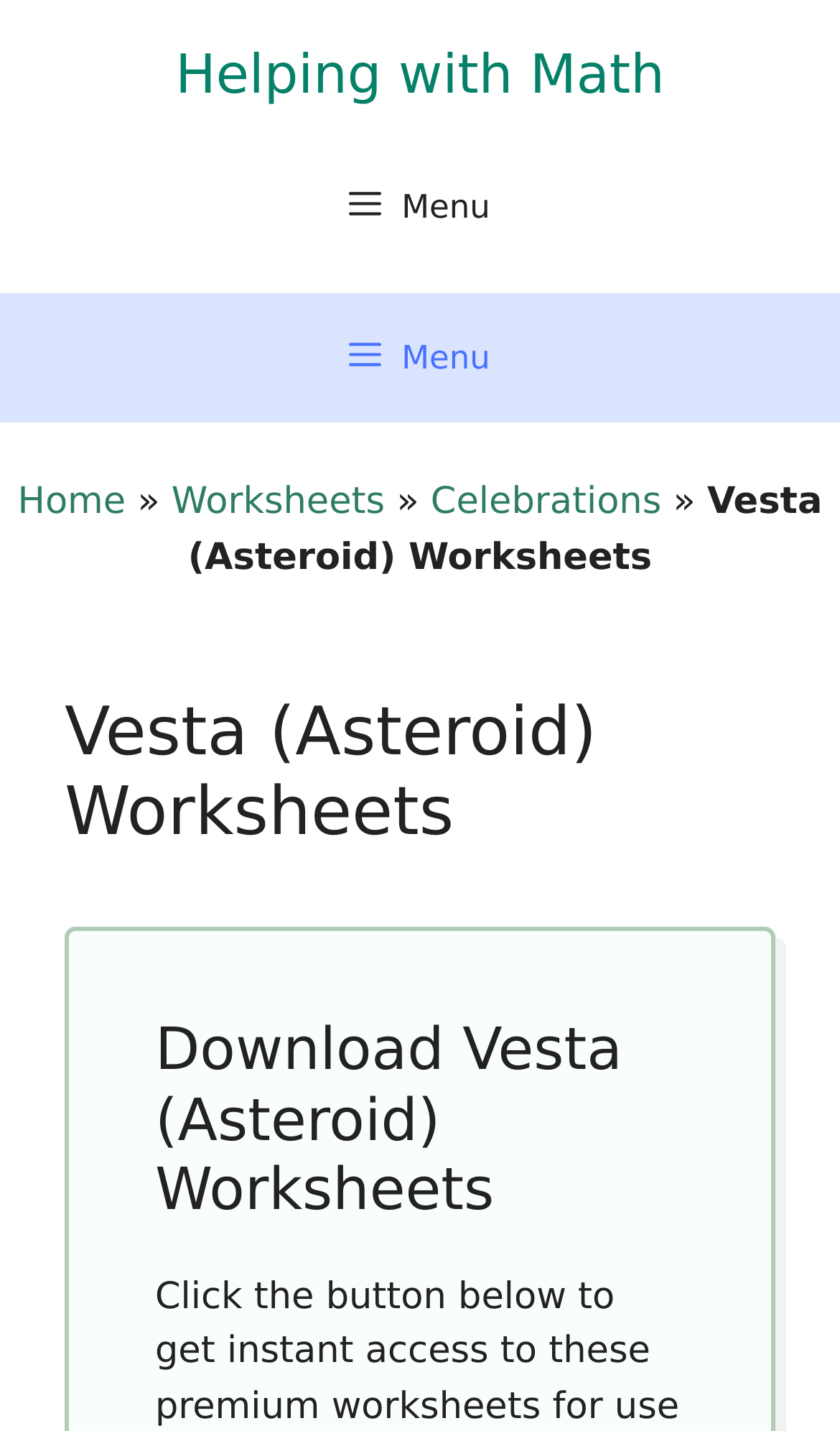Craft a detailed narrative of the webpage's structure and content.

The webpage is focused on providing educational resources, specifically math worksheets for 8th-grade students aligned with the common core curriculum. At the top of the page, there is a banner with the site's name, accompanied by a "Helping with Math" link and a "Menu" button. Below the banner, a primary navigation menu is located, which can be expanded by clicking the "Menu" button.

On the left side of the page, there are links to navigate to different sections, including "Home", "Worksheets", and "Celebrations". To the right of these links, there is a static text element displaying "»". Further to the right, there is a link to "Vesta (Asteroid) Worksheets", which is accompanied by a header and a subheading that reads "Download Vesta (Asteroid) Worksheets". This section appears to be a specific resource or worksheet related to the topic of Vesta, an asteroid.

The overall layout of the page is organized, with clear headings and concise text, making it easy to navigate and find specific resources.